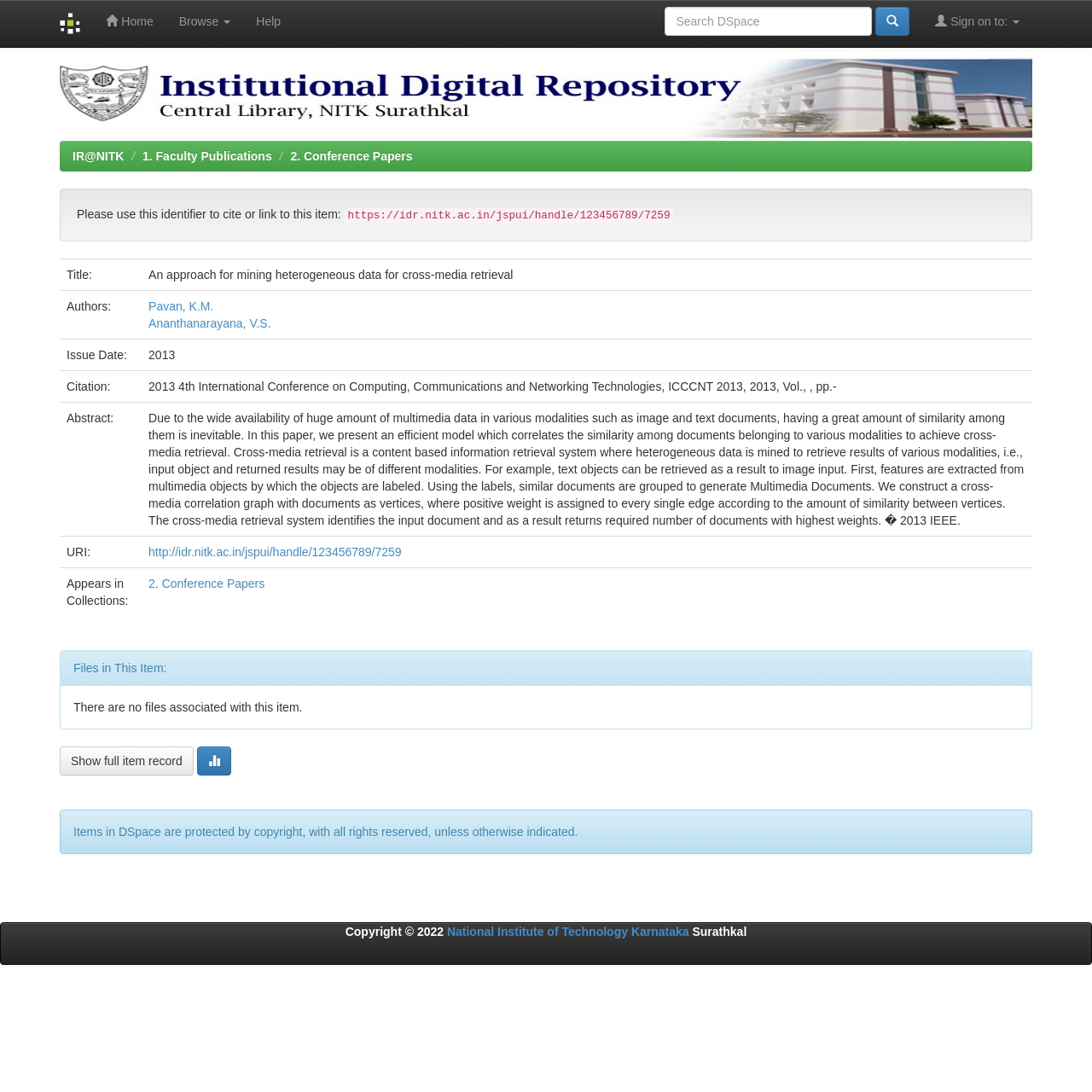What is the issue date of the item?
Deliver a detailed and extensive answer to the question.

The issue date of the item is 2013, which is a gridcell element in the table with a bounding box of [0.13, 0.311, 0.945, 0.339]. It is a part of the metadata of the item.